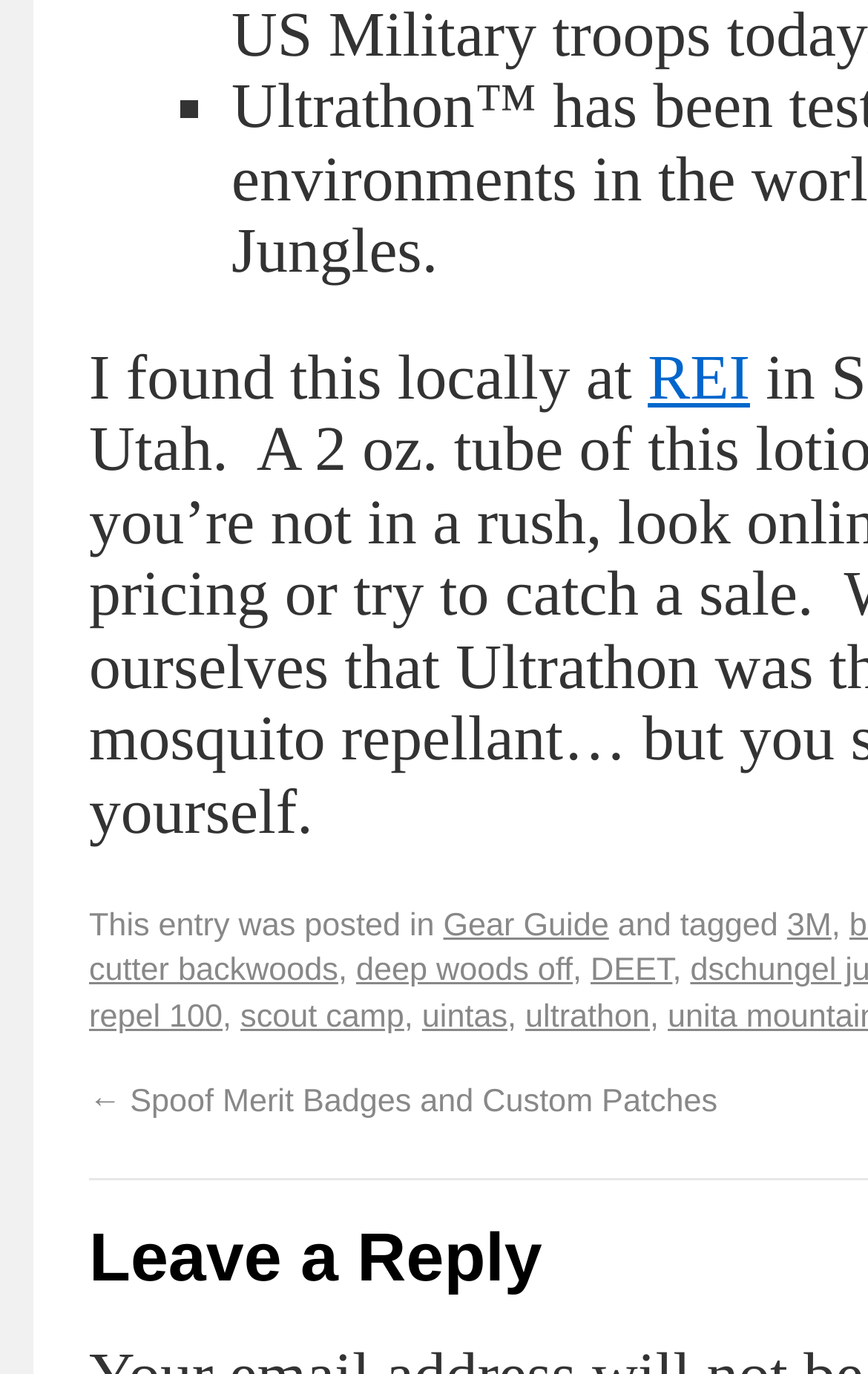Please give a succinct answer to the question in one word or phrase:
What is the category of the blog post?

Gear Guide